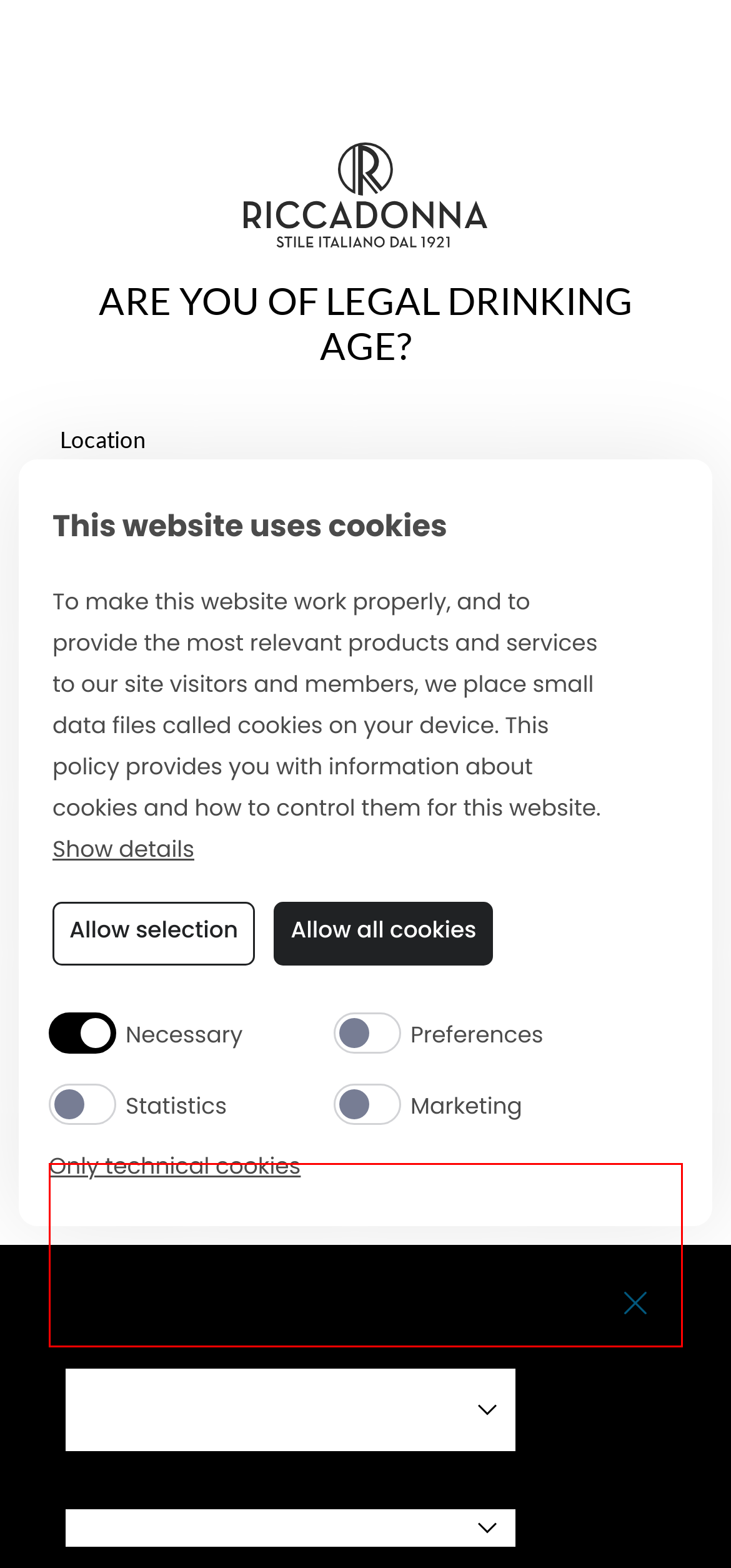Analyze the screenshot of the webpage and extract the text from the UI element that is inside the red bounding box.

Bright and simple, this fresh sparkler is suitable for a wide range of occasions. Riccadonna Chardonnay is perfect for an aperitif with friends and with all dishes of your meal.